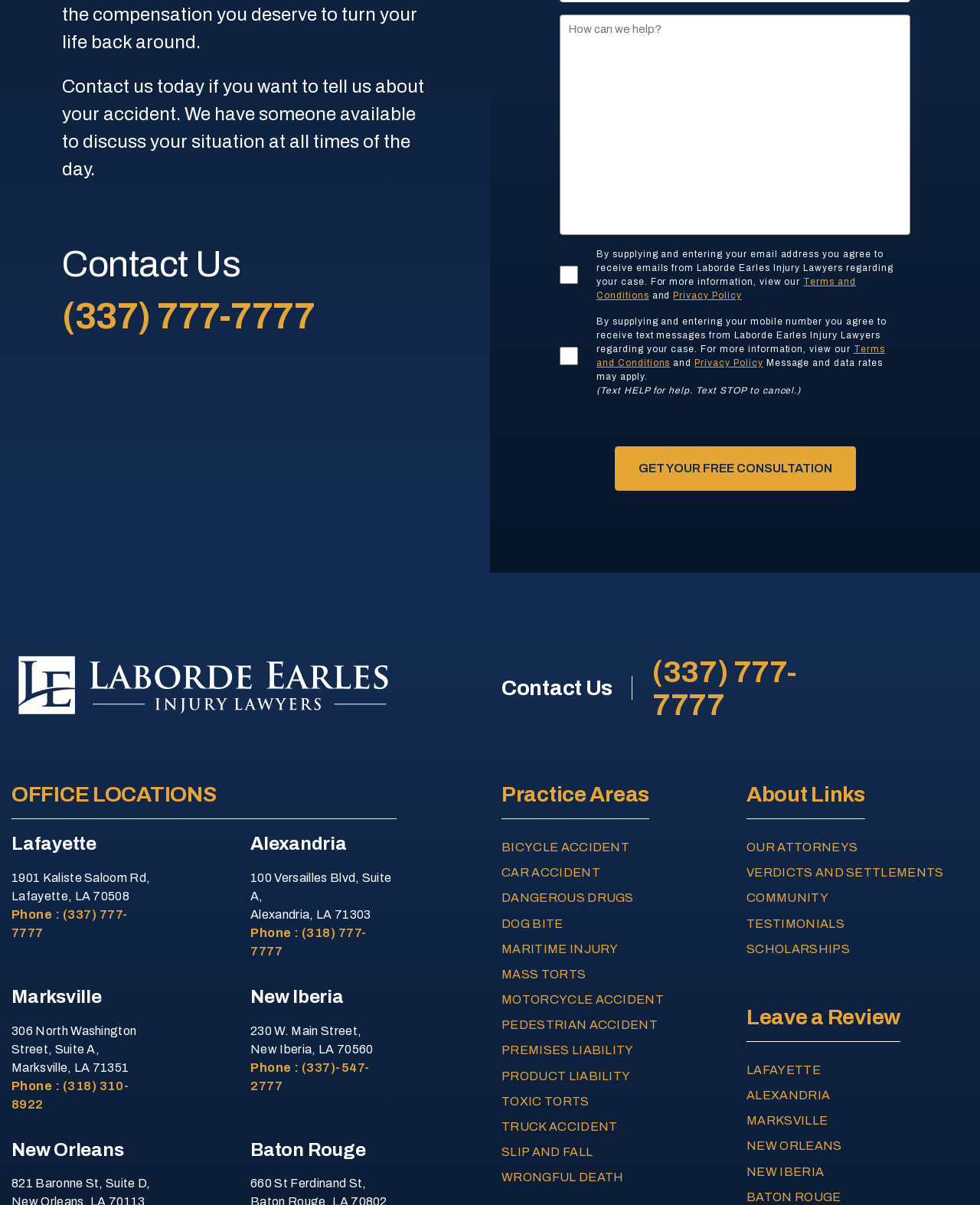Determine the bounding box coordinates of the element that should be clicked to execute the following command: "Click the 'BICYCLE ACCIDENT' link".

[0.512, 0.696, 0.738, 0.71]